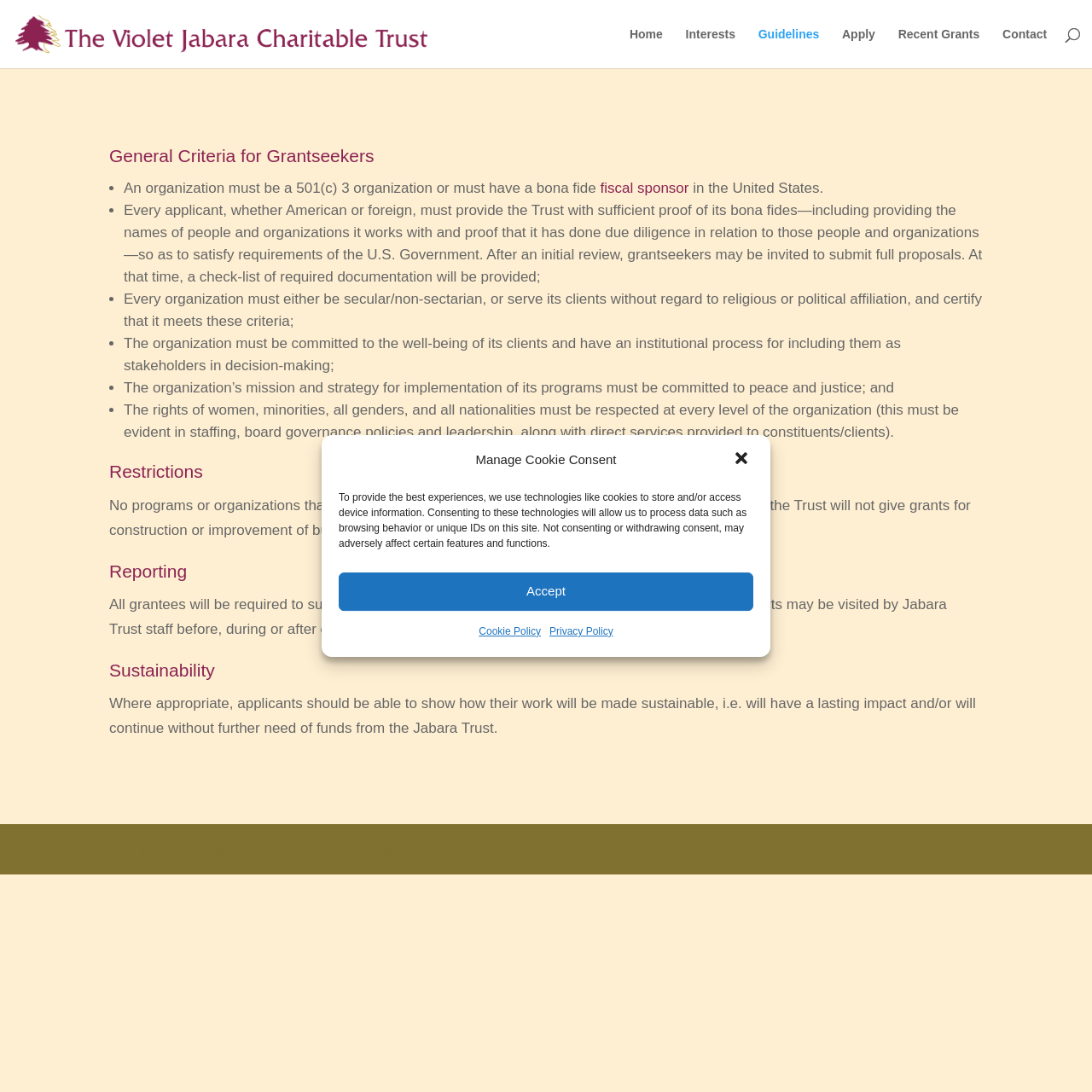Locate the bounding box coordinates of the clickable element to fulfill the following instruction: "Click the 'Apply' link". Provide the coordinates as four float numbers between 0 and 1 in the format [left, top, right, bottom].

[0.771, 0.026, 0.801, 0.062]